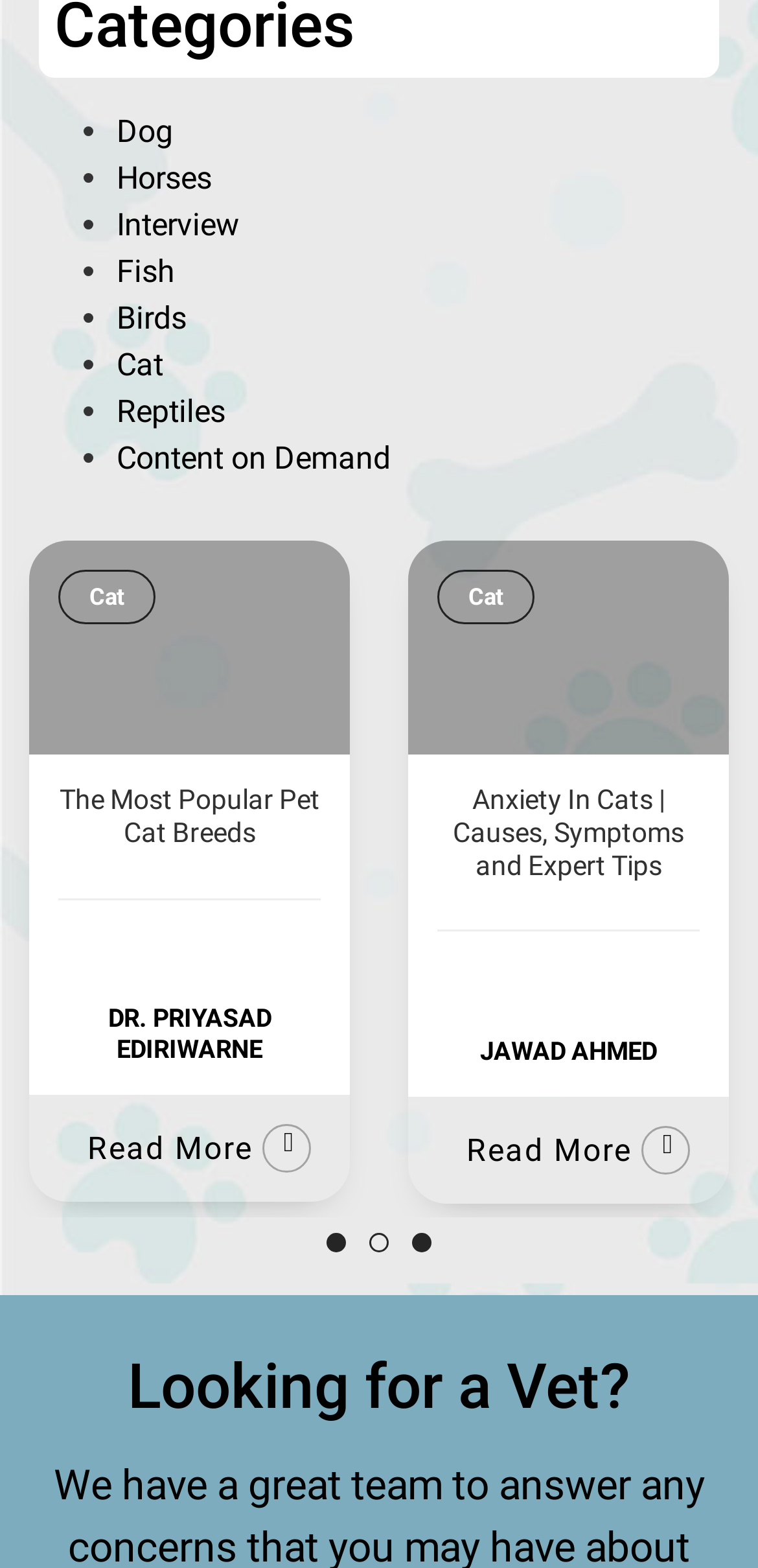How many tabs are available?
Utilize the information in the image to give a detailed answer to the question.

The webpage has a tablist with three tabs, labeled as '1 of 2', '2 of 2', and '3 of 2', indicating that there are three tabs available.